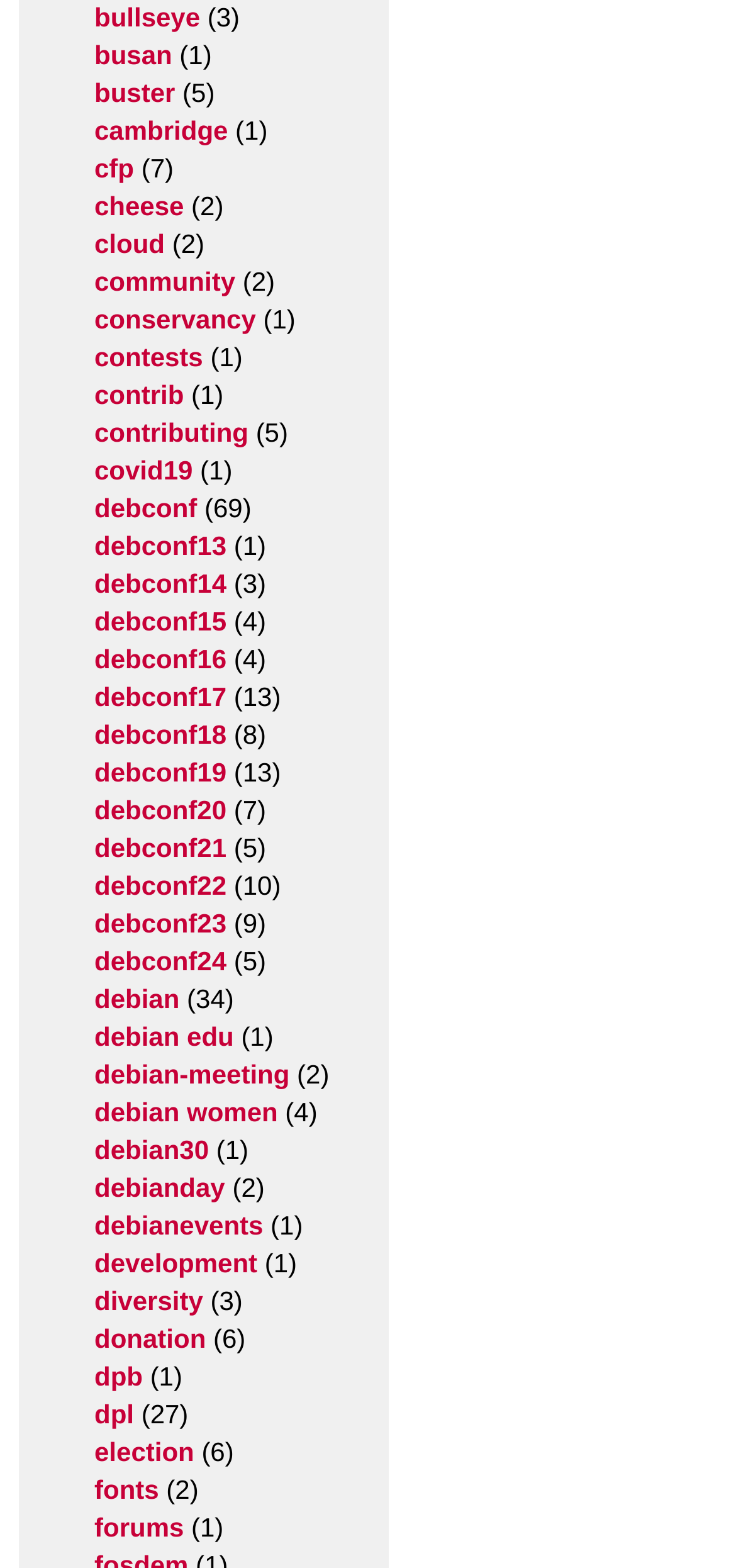Please indicate the bounding box coordinates of the element's region to be clicked to achieve the instruction: "explore debian women". Provide the coordinates as four float numbers between 0 and 1, i.e., [left, top, right, bottom].

[0.128, 0.7, 0.378, 0.724]